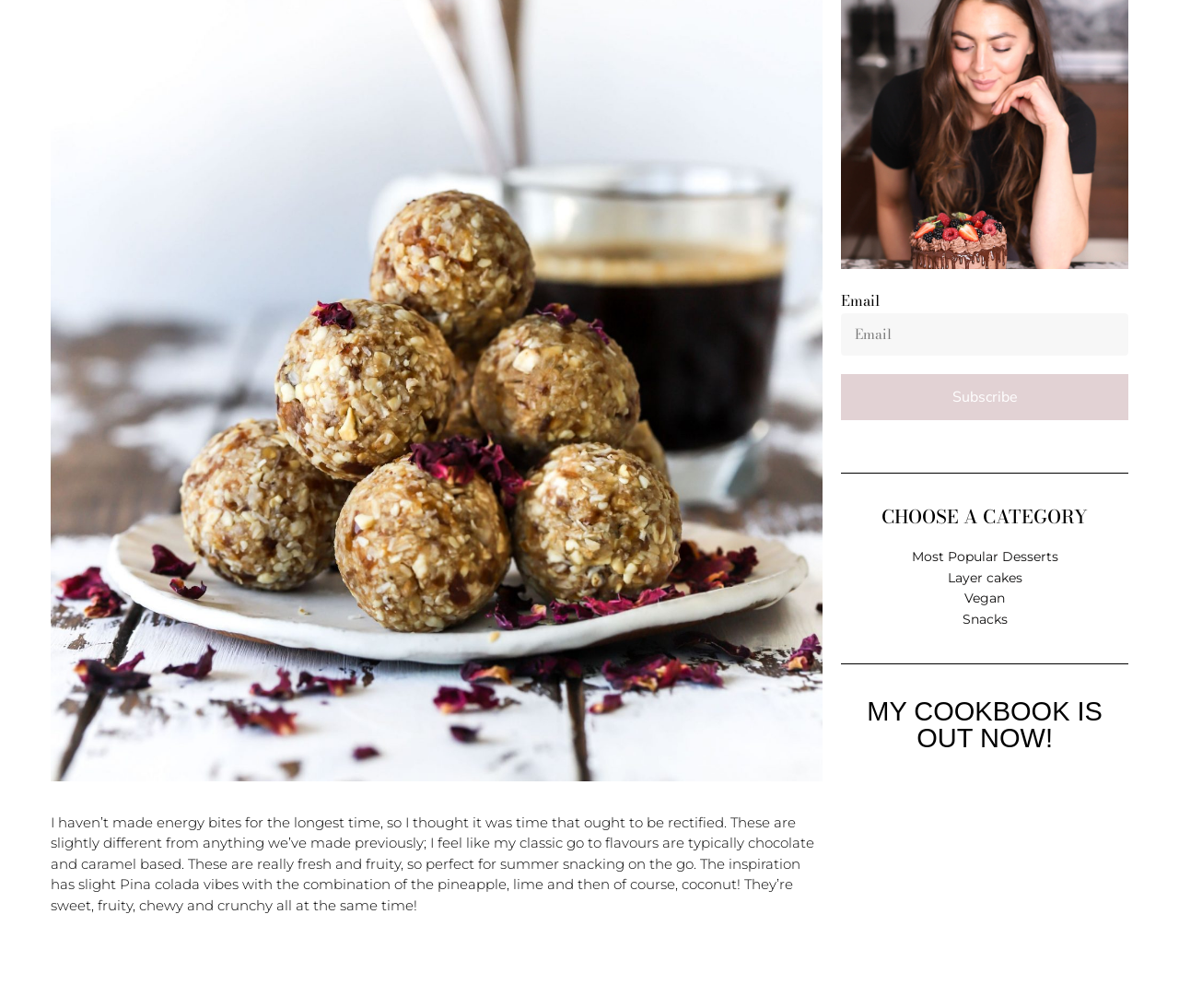What is the tone of the author's writing?
Provide an in-depth and detailed answer to the question.

The author's writing style is conversational and casual, with phrases like 'I thought it was time that ought to be rectified' and 'so perfect for summer snacking on the go', which suggests an informal tone.